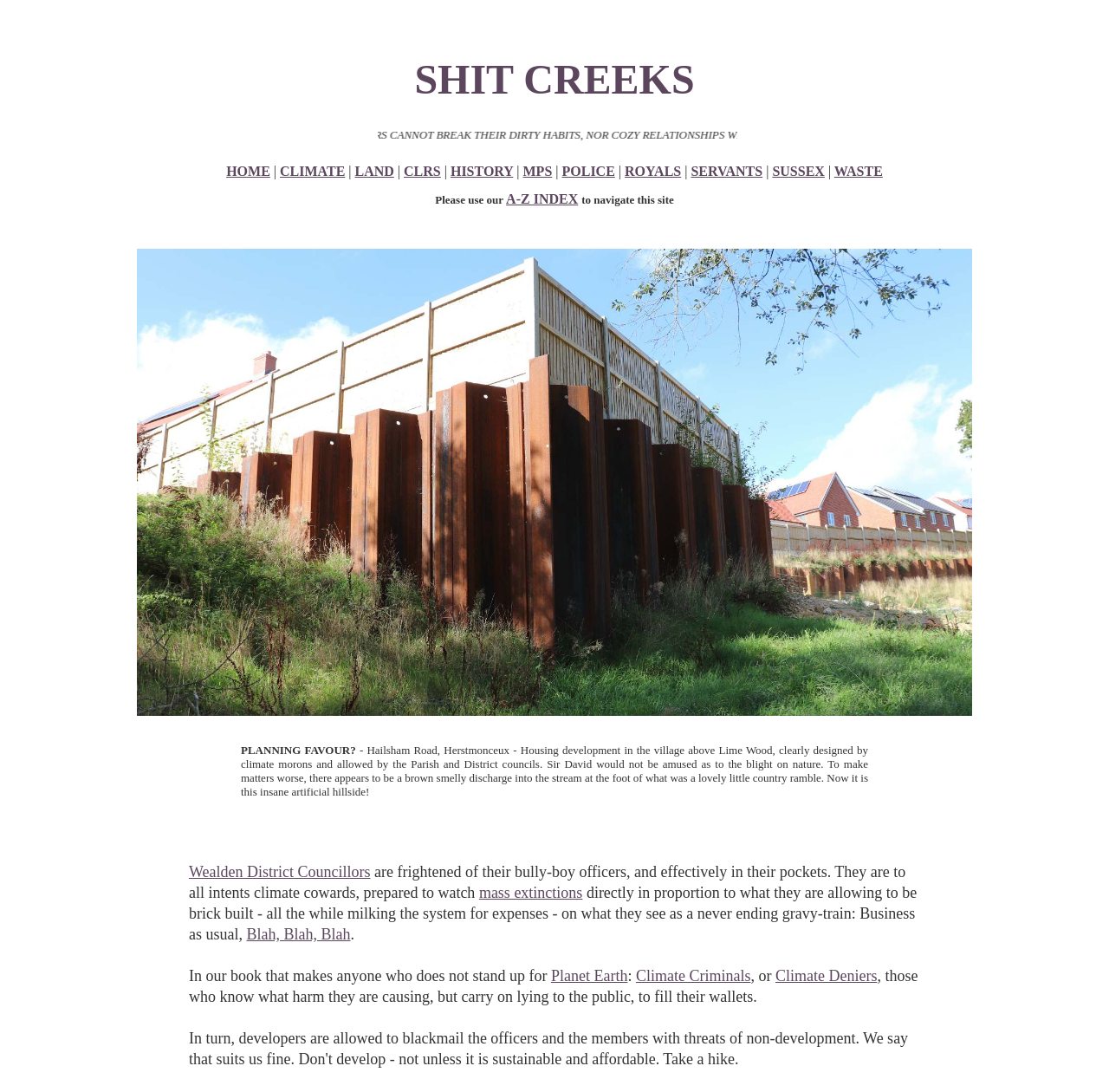Could you locate the bounding box coordinates for the section that should be clicked to accomplish this task: "Explore Planet Earth".

[0.497, 0.886, 0.566, 0.902]